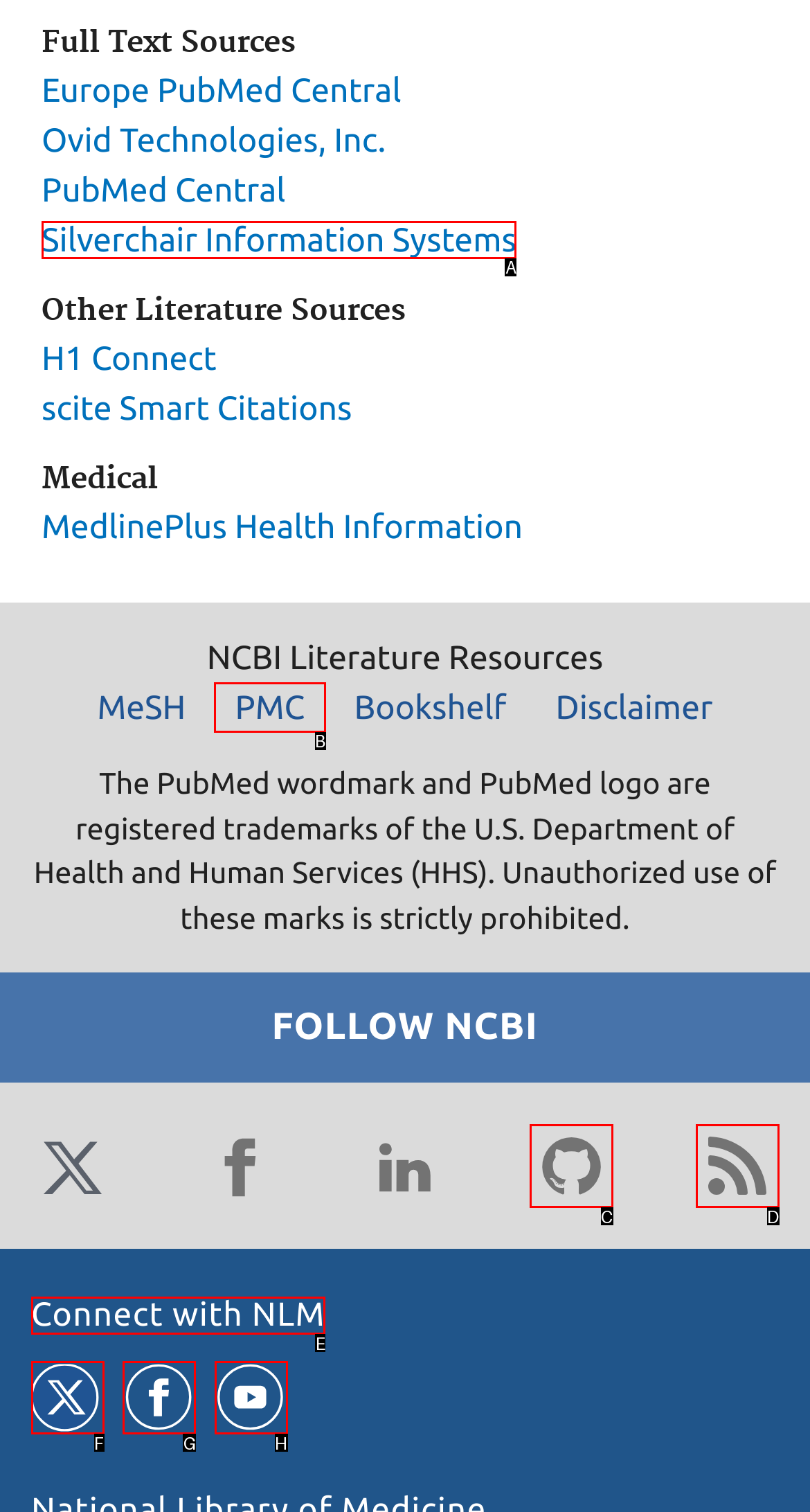Given the description: Connect with NLM, identify the HTML element that fits best. Respond with the letter of the correct option from the choices.

E